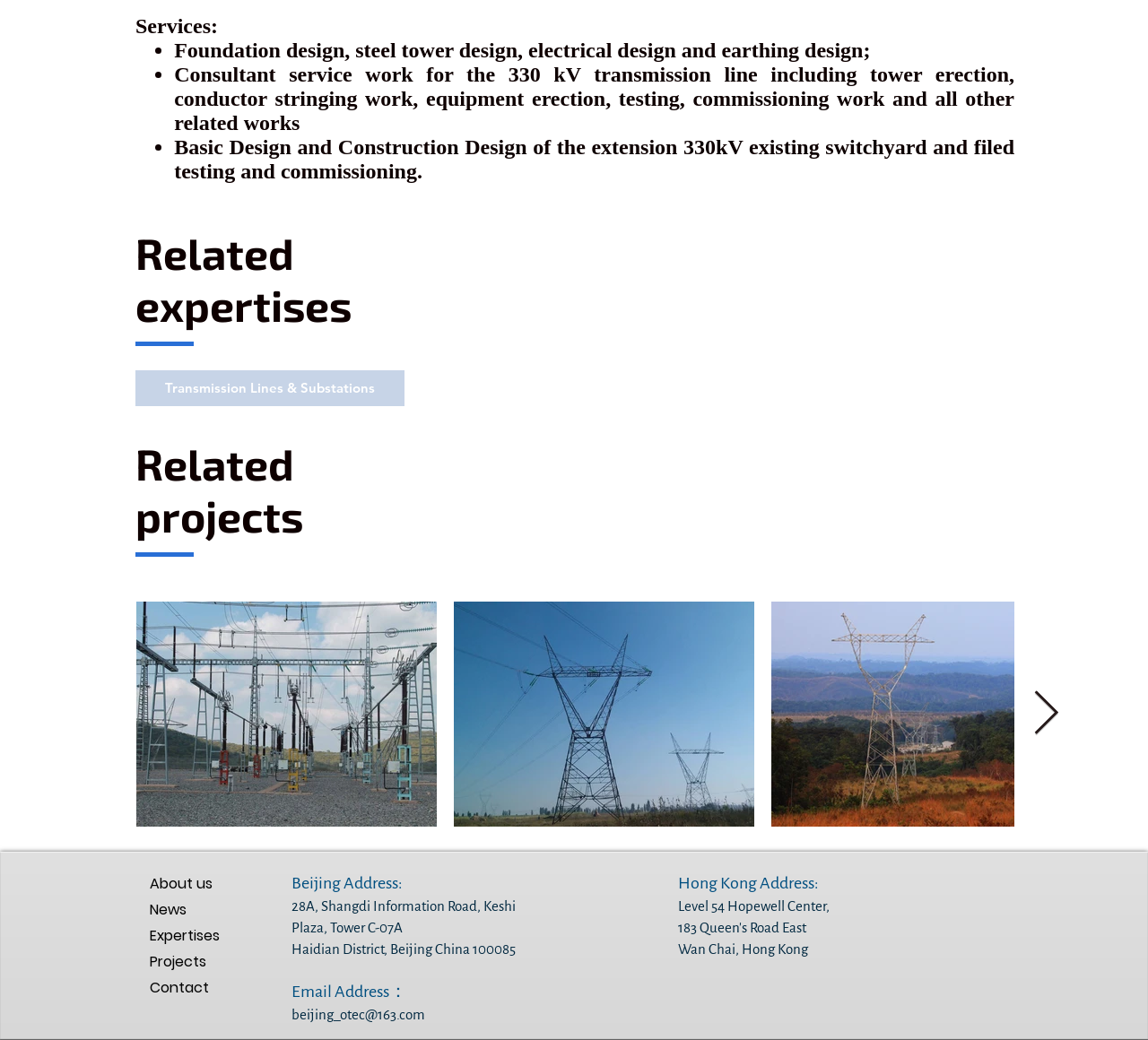Find the bounding box coordinates for the HTML element described in this sentence: "Transmission Lines & Substations". Provide the coordinates as four float numbers between 0 and 1, in the format [left, top, right, bottom].

[0.118, 0.356, 0.352, 0.39]